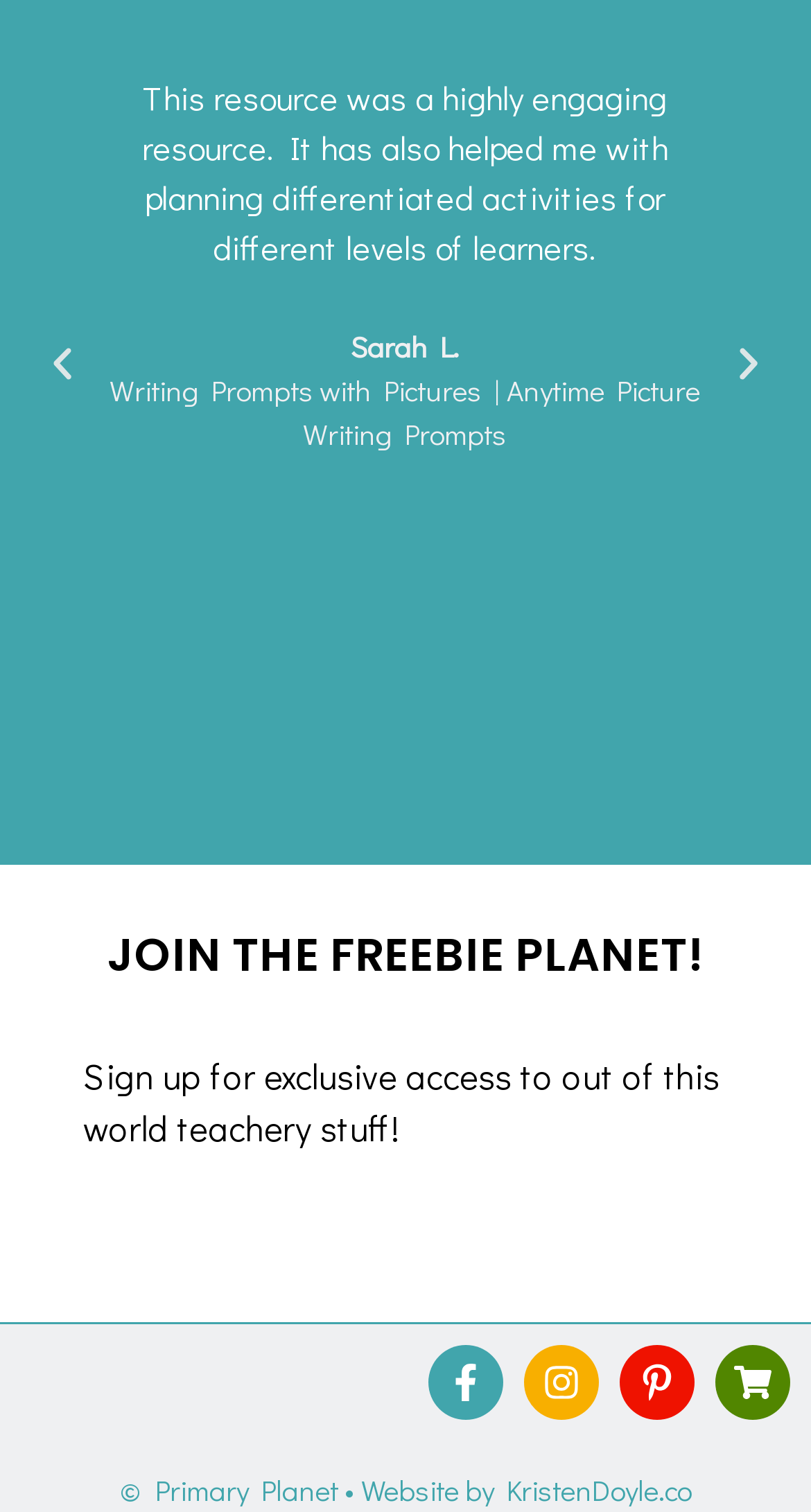What is the name of the reviewer?
Look at the image and respond to the question as thoroughly as possible.

The reviewer's name is mentioned in the quote 'This resource was a highly engaging resource. It has also helped me with planning differentiated activities for different levels of learners.' as 'Sarah L.'.